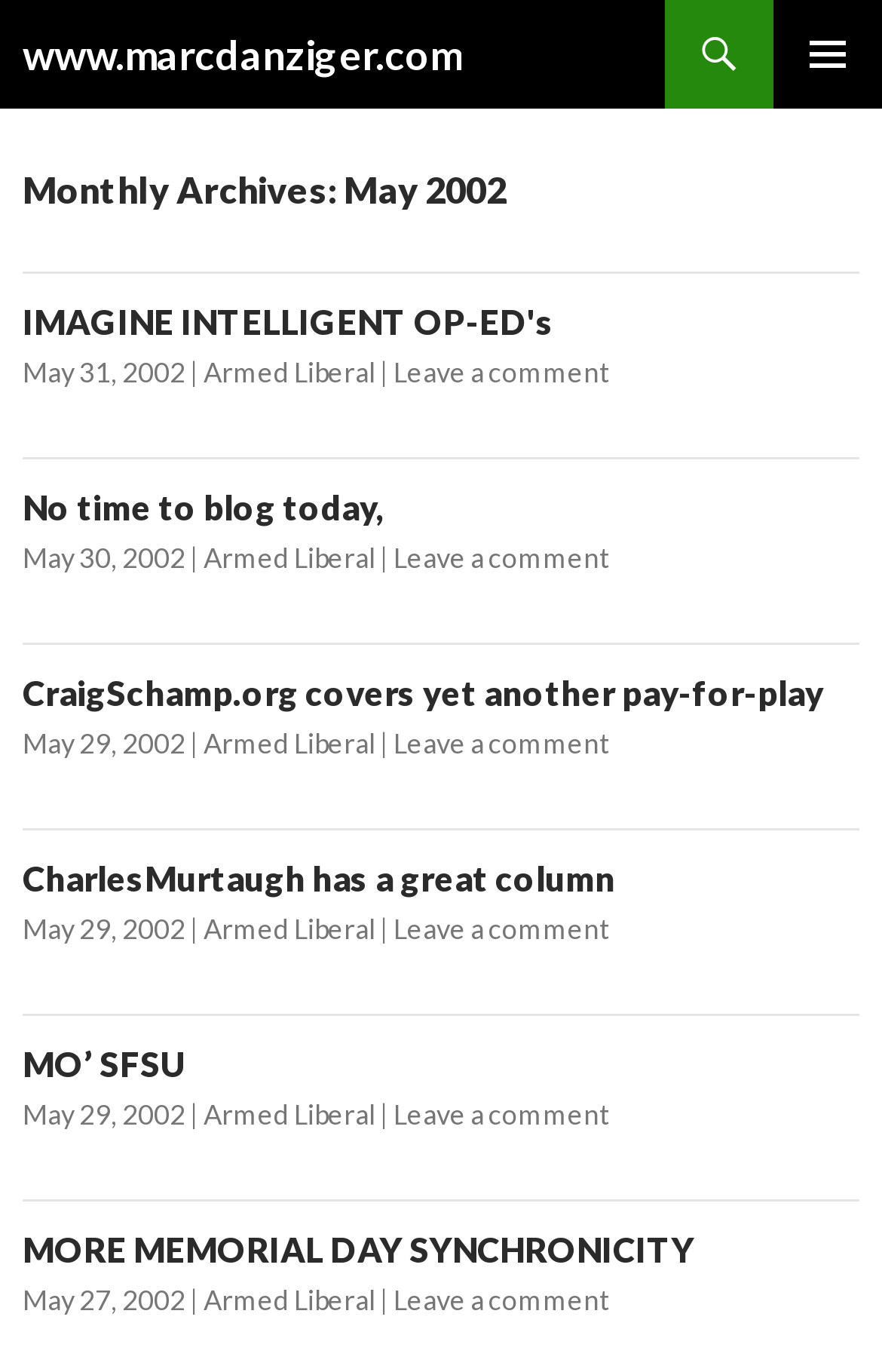Predict the bounding box of the UI element that fits this description: "Our dealers".

None